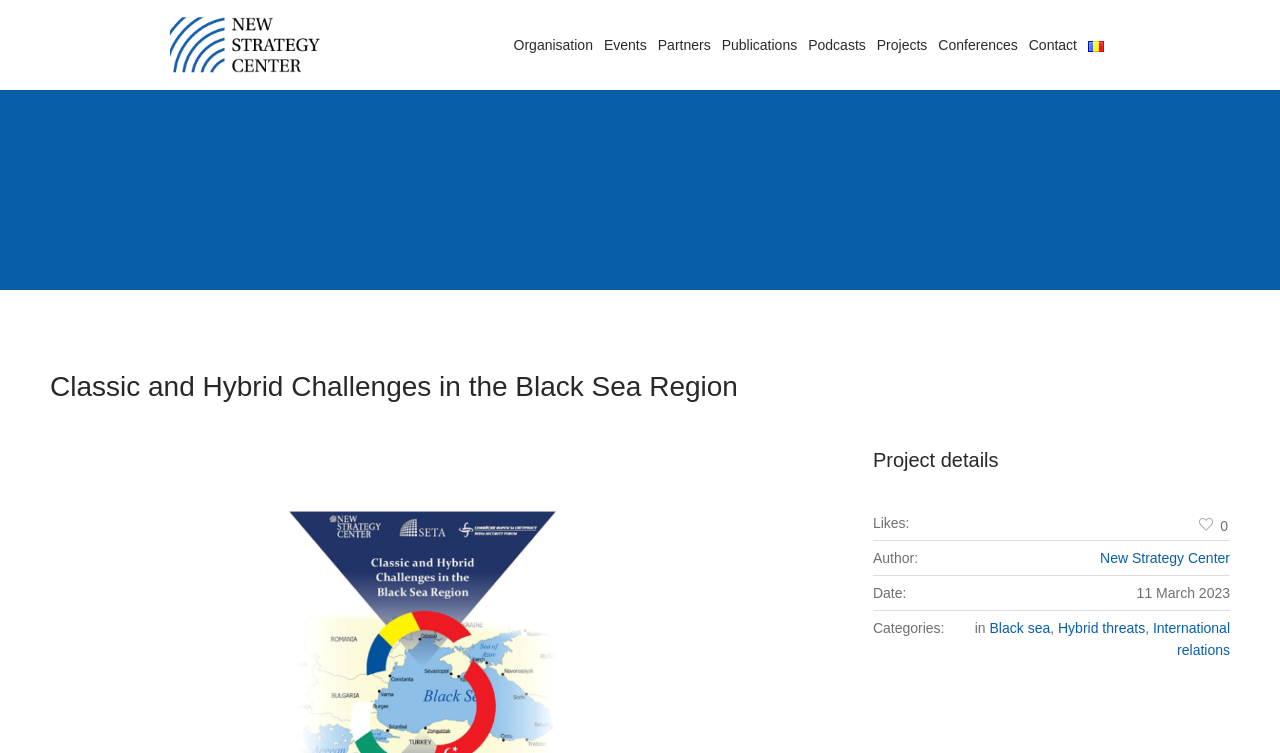Can you find the bounding box coordinates for the element to click on to achieve the instruction: "Click Organisation"?

[0.397, 0.0, 0.467, 0.12]